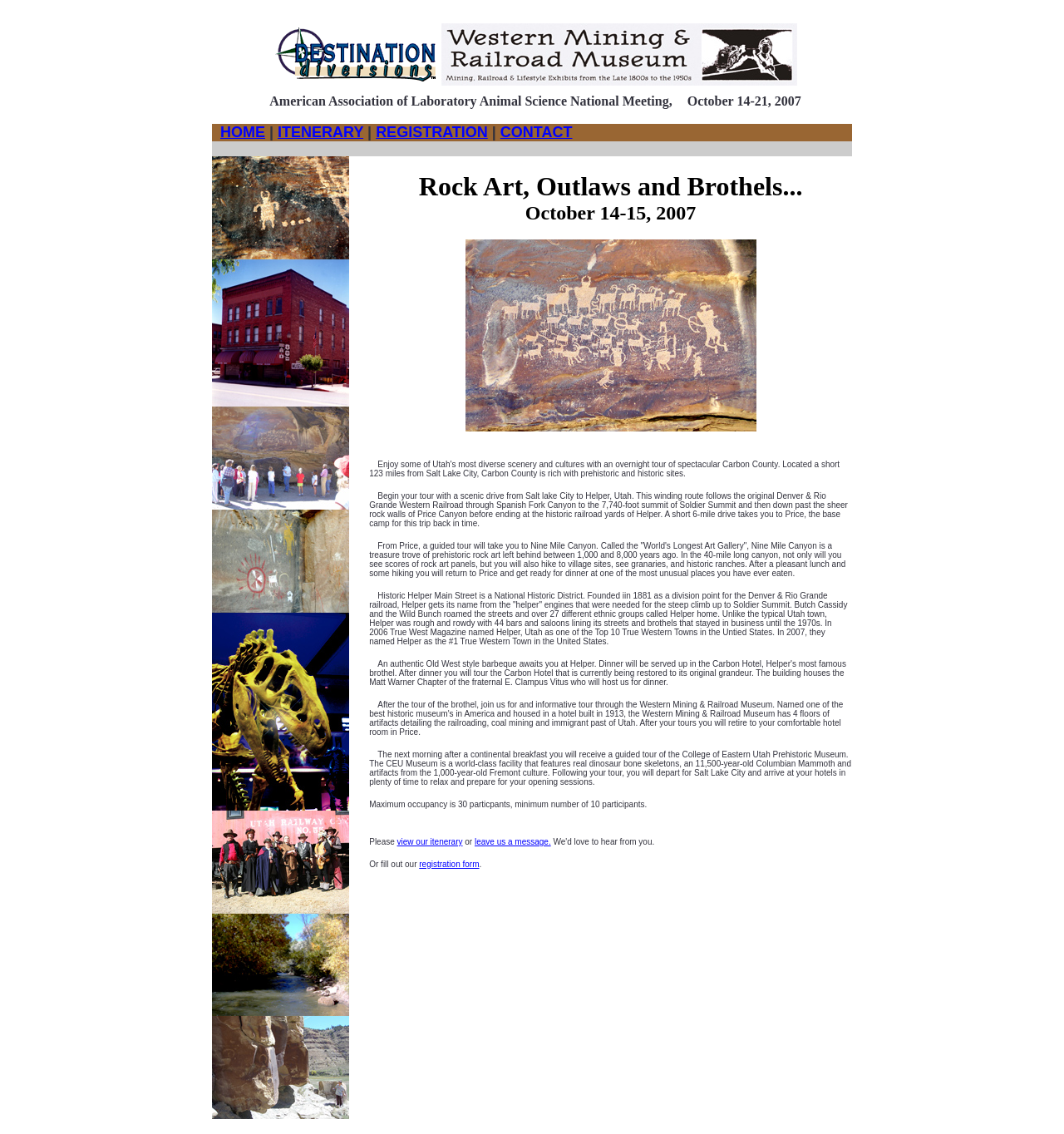Bounding box coordinates should be provided in the format (top-left x, top-left y, bottom-right x, bottom-right y) with all values between 0 and 1. Identify the bounding box for this UI element: view our itenerary

[0.373, 0.738, 0.435, 0.746]